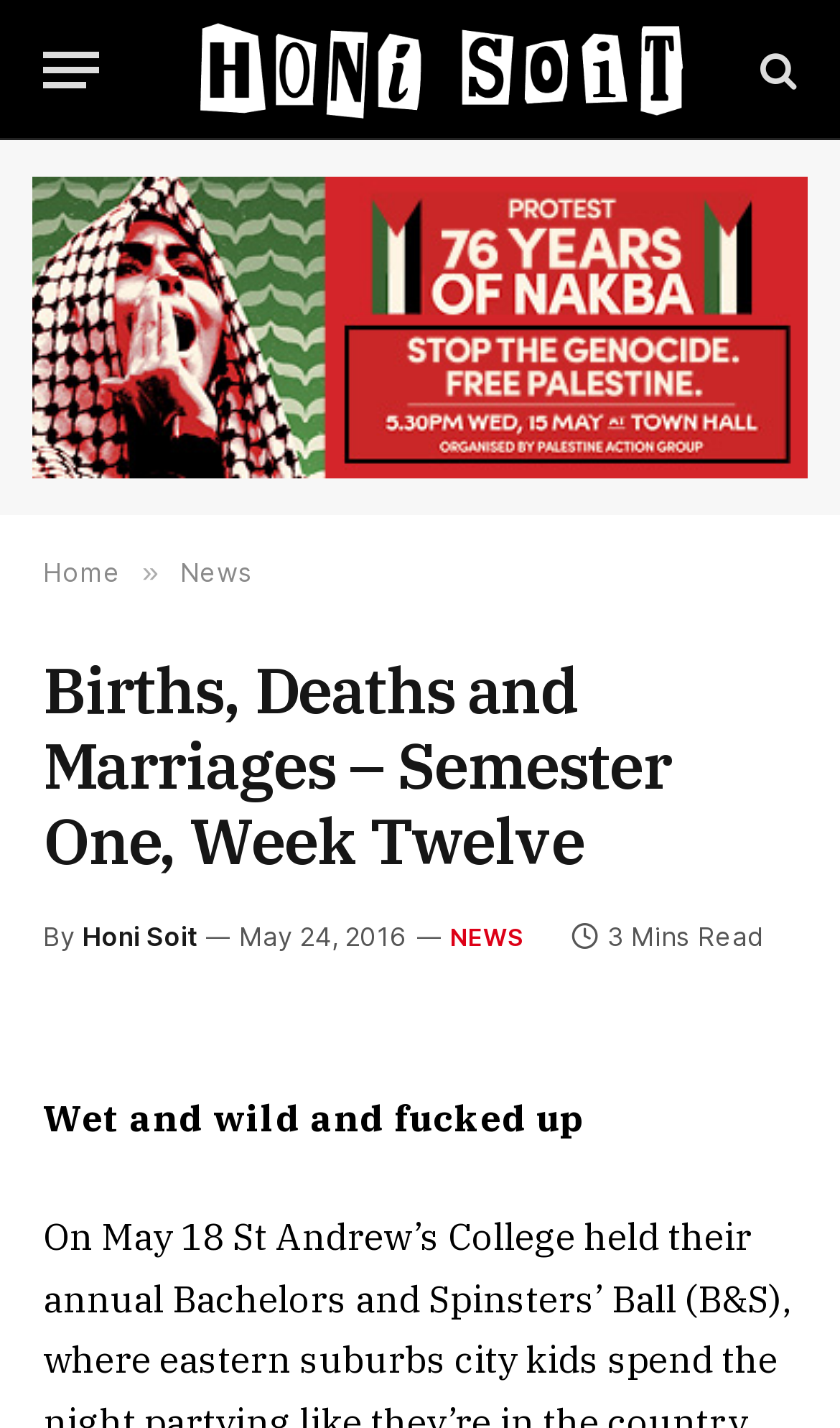Please find the bounding box coordinates in the format (top-left x, top-left y, bottom-right x, bottom-right y) for the given element description. Ensure the coordinates are floating point numbers between 0 and 1. Description: News

[0.214, 0.389, 0.302, 0.412]